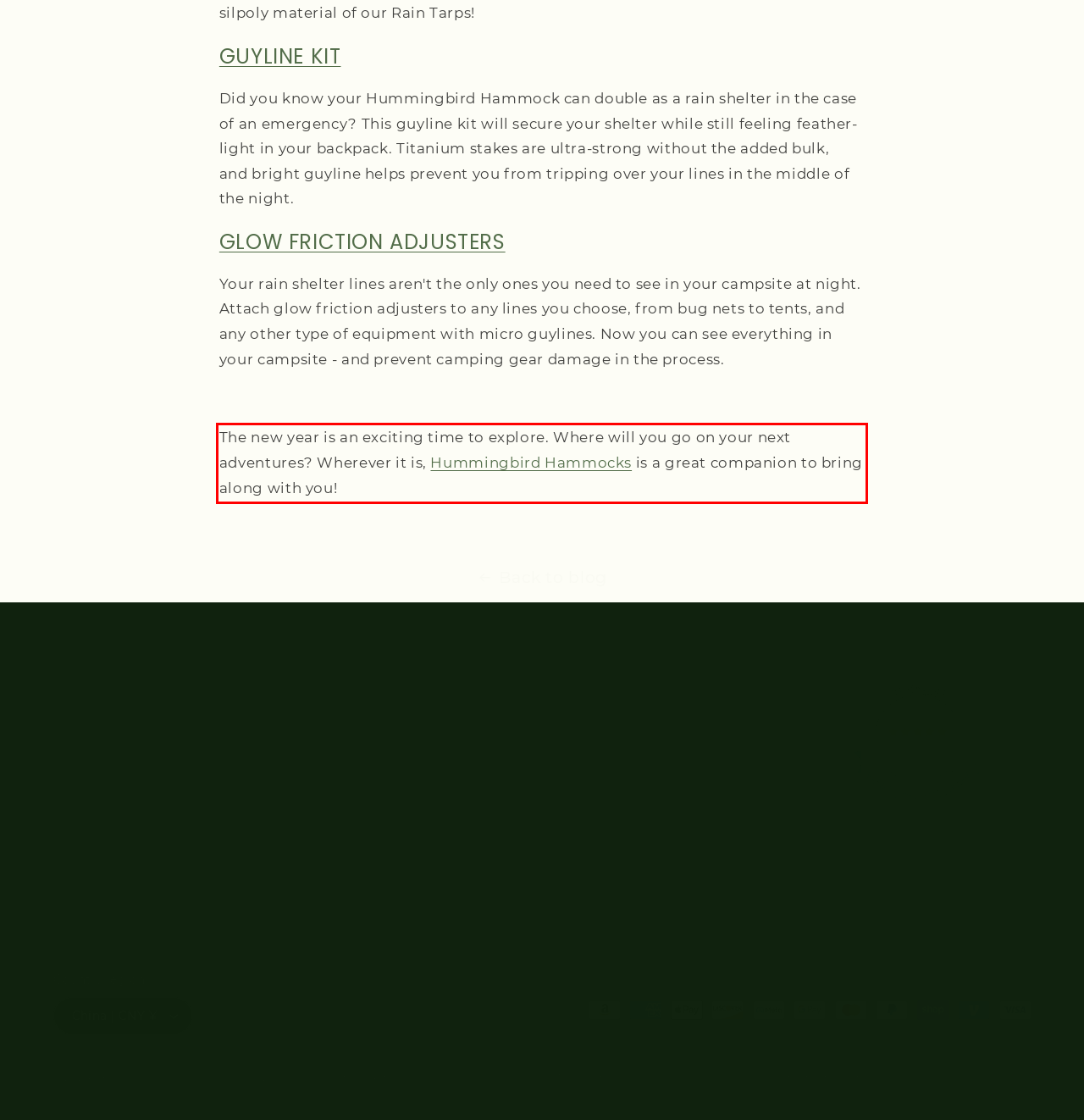Examine the webpage screenshot, find the red bounding box, and extract the text content within this marked area.

The new year is an exciting time to explore. Where will you go on your next adventures? Wherever it is, Hummingbird Hammocks is a great companion to bring along with you!